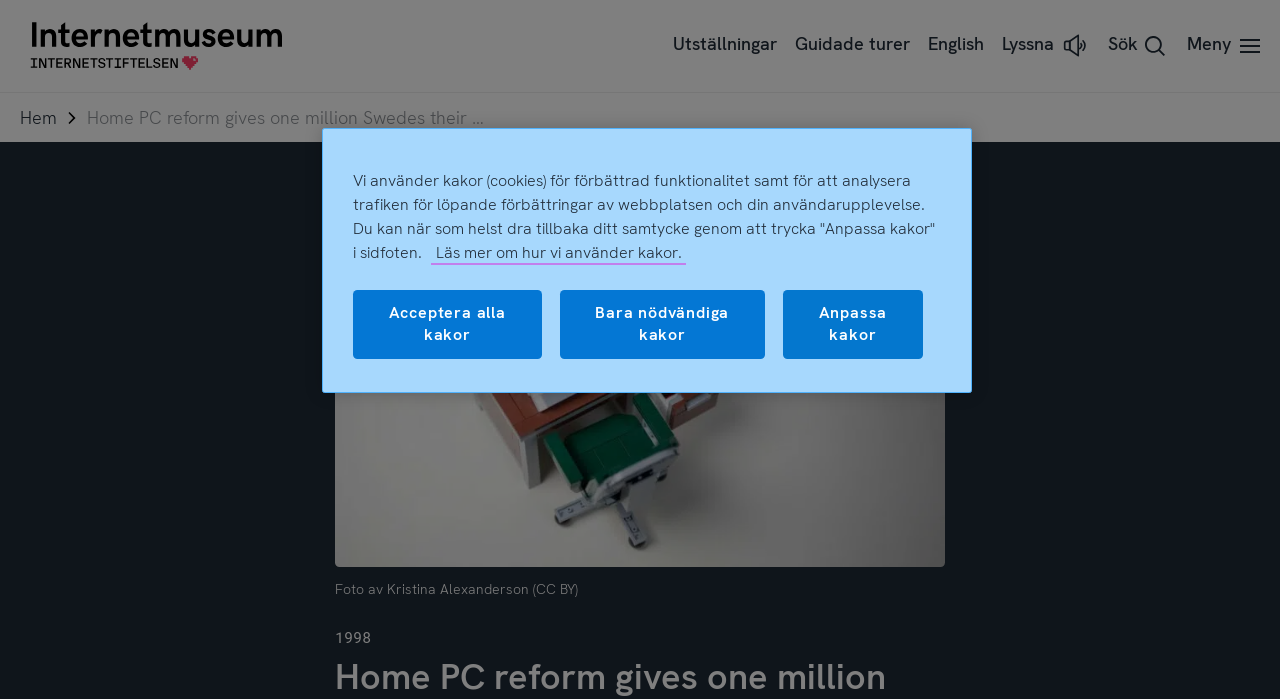Given the element description, predict the bounding box coordinates in the format (top-left x, top-left y, bottom-right x, bottom-right y). Make sure all values are between 0 and 1. Here is the element description: English

[0.718, 0.029, 0.775, 0.102]